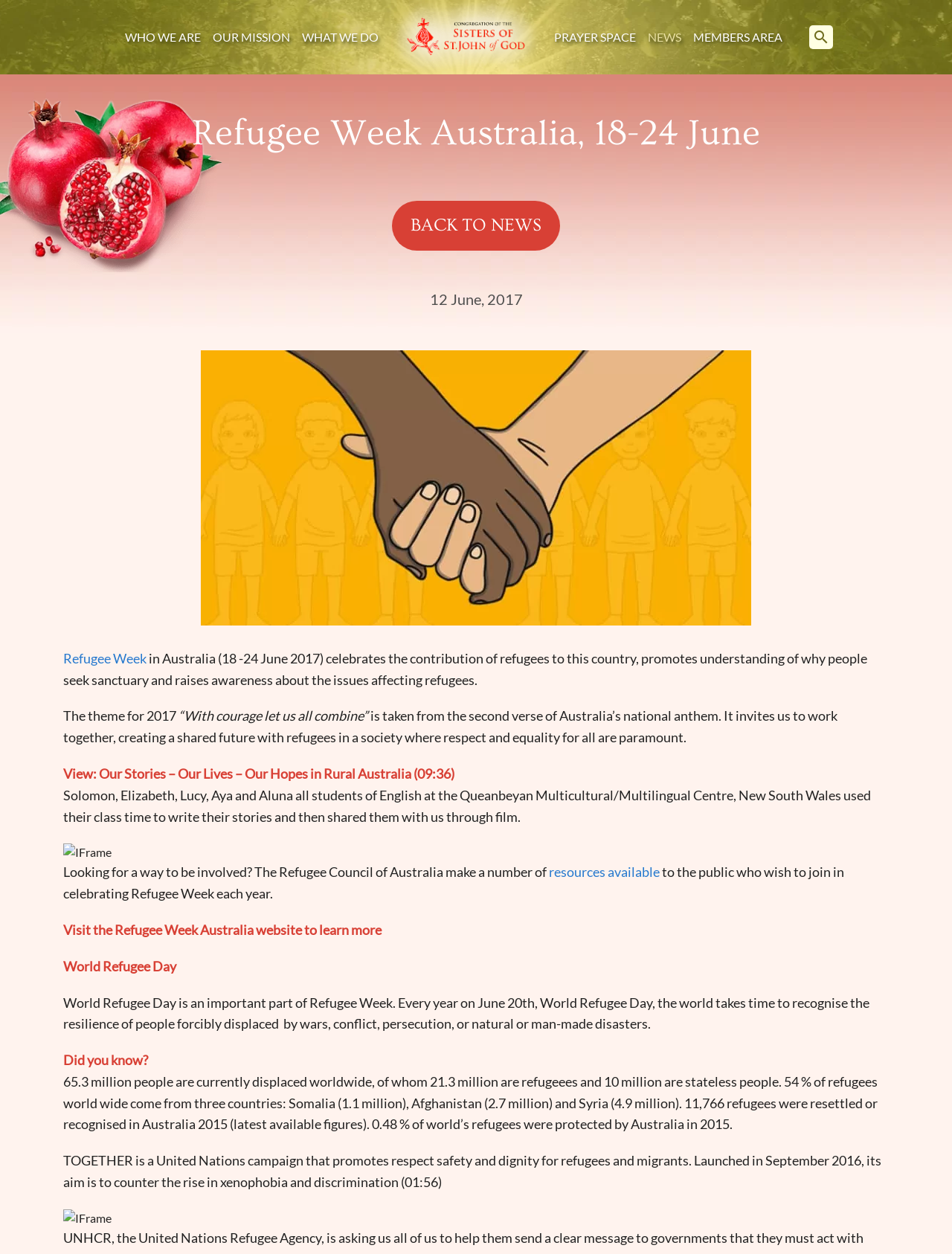Using the webpage screenshot and the element description Prayer Space, determine the bounding box coordinates. Specify the coordinates in the format (top-left x, top-left y, bottom-right x, bottom-right y) with values ranging from 0 to 1.

[0.576, 0.019, 0.674, 0.04]